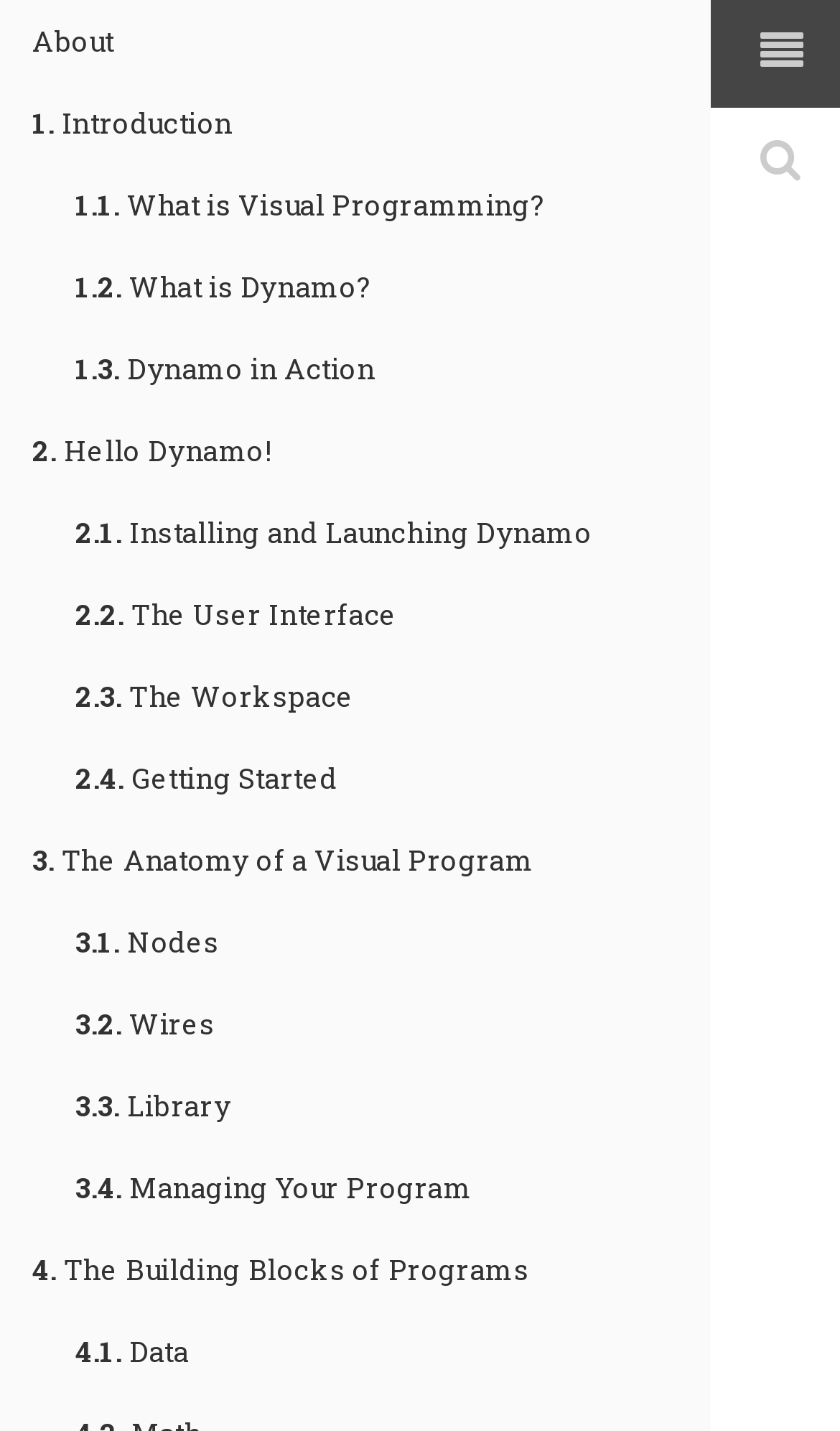Please locate the bounding box coordinates of the element's region that needs to be clicked to follow the instruction: "explore the anatomy of a visual program". The bounding box coordinates should be provided as four float numbers between 0 and 1, i.e., [left, top, right, bottom].

[0.0, 0.572, 0.846, 0.63]